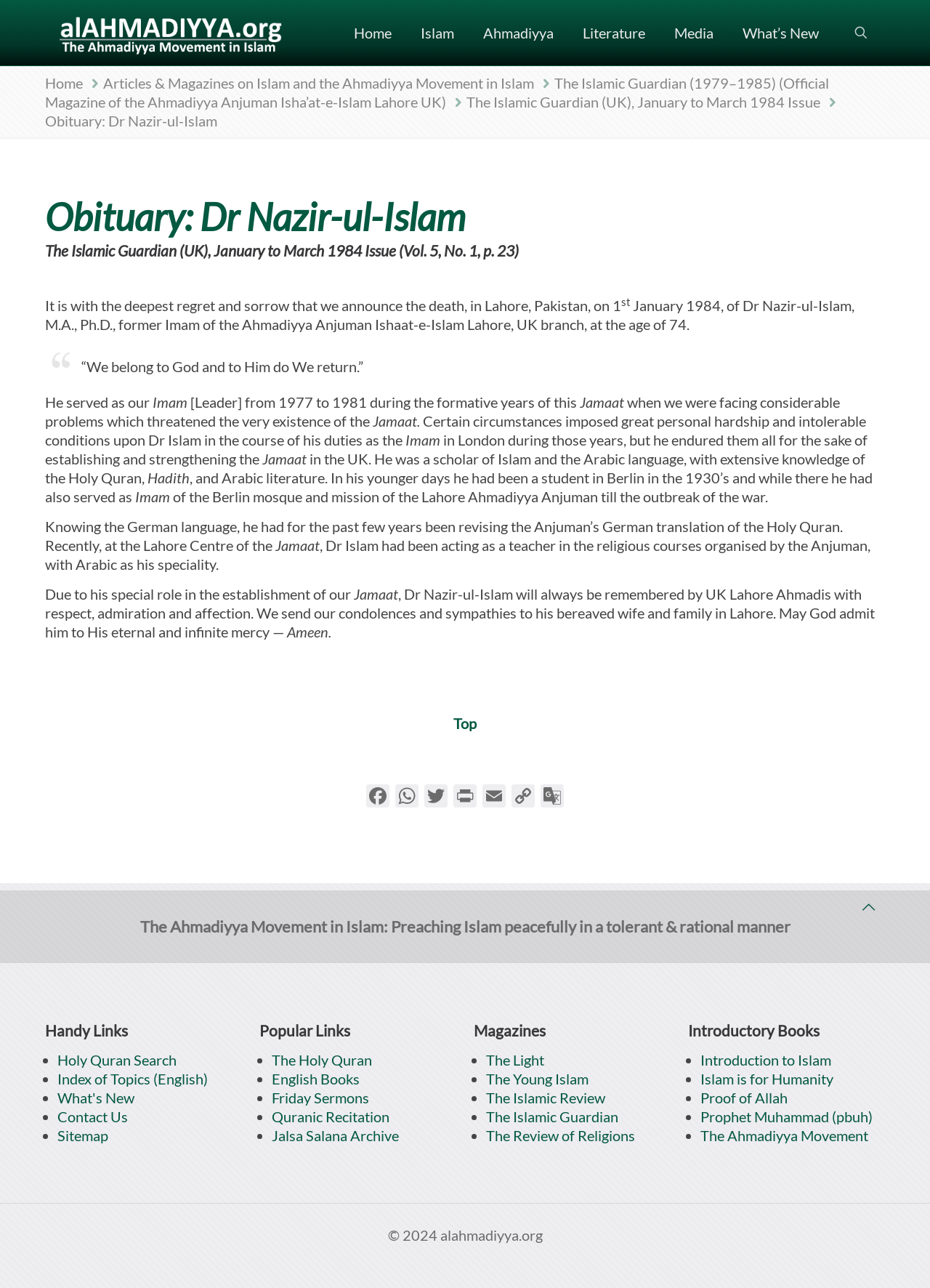Please find the bounding box coordinates in the format (top-left x, top-left y, bottom-right x, bottom-right y) for the given element description. Ensure the coordinates are floating point numbers between 0 and 1. Description: Home

[0.048, 0.058, 0.089, 0.071]